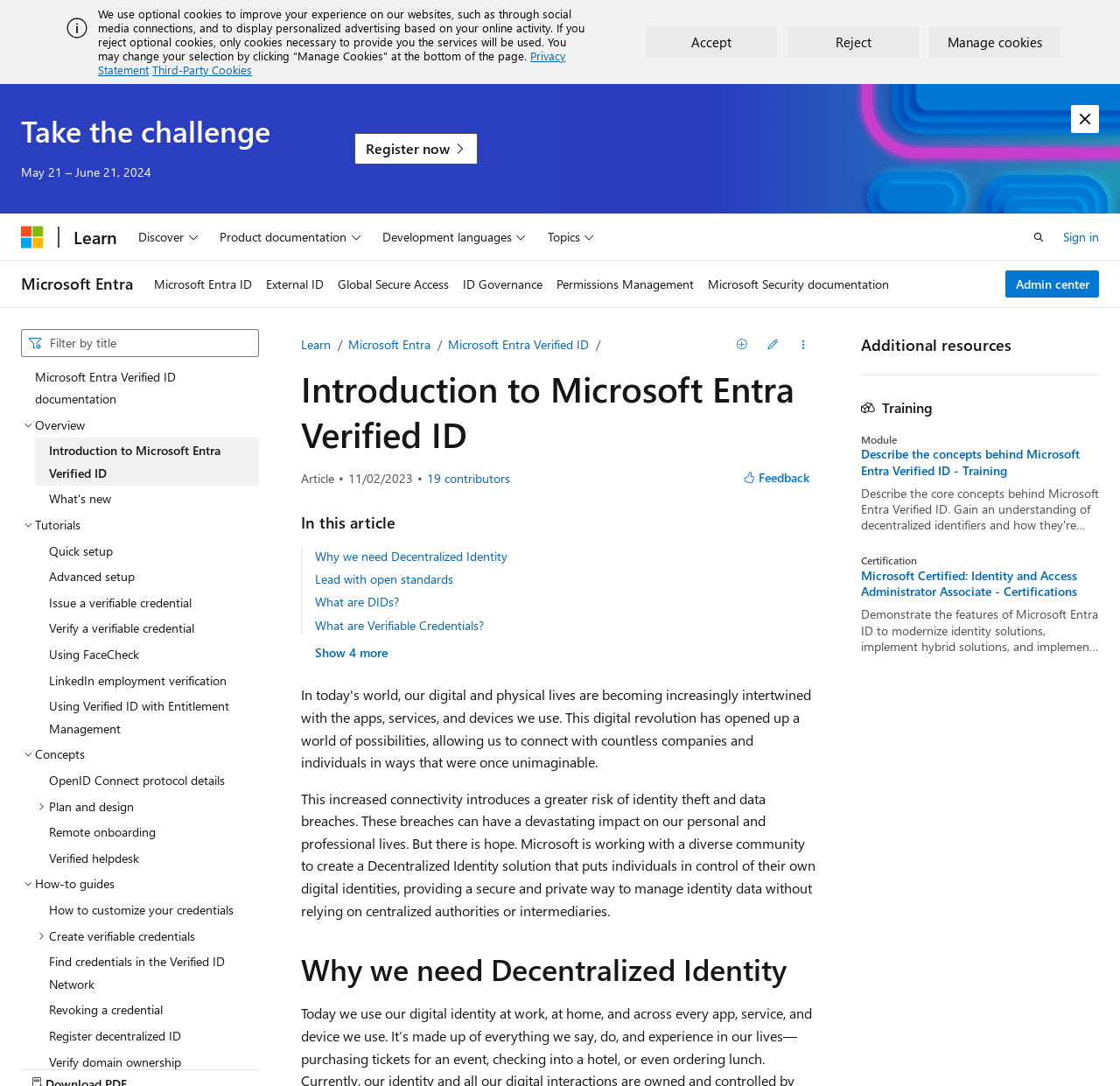Please find the top heading of the webpage and generate its text.

Introduction to Microsoft Entra Verified ID